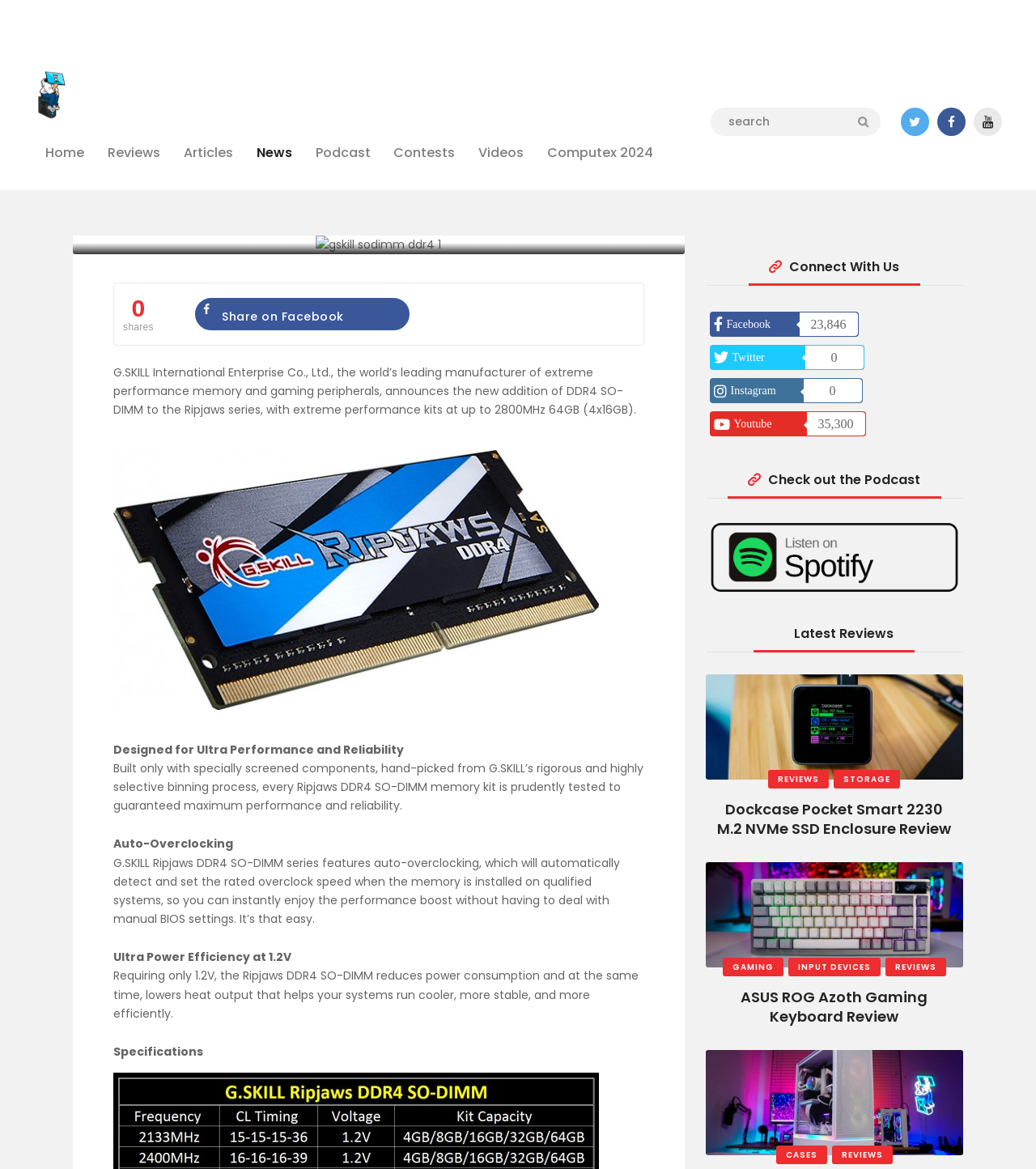Find the bounding box coordinates of the element to click in order to complete the given instruction: "Search for something."

[0.686, 0.092, 0.85, 0.116]